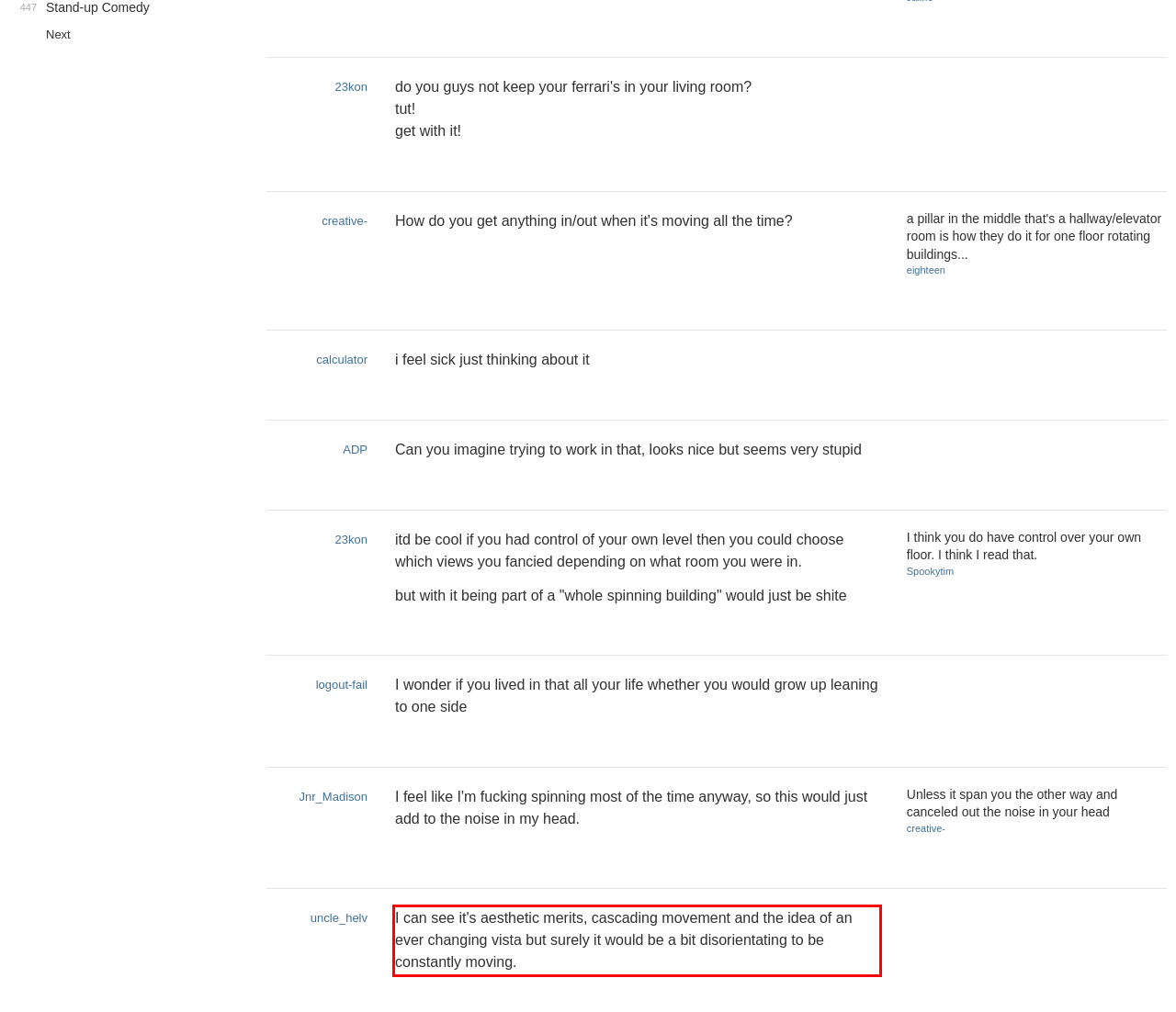Extract and provide the text found inside the red rectangle in the screenshot of the webpage.

I can see it's aesthetic merits, cascading movement and the idea of an ever changing vista but surely it would be a bit disorientating to be constantly moving.